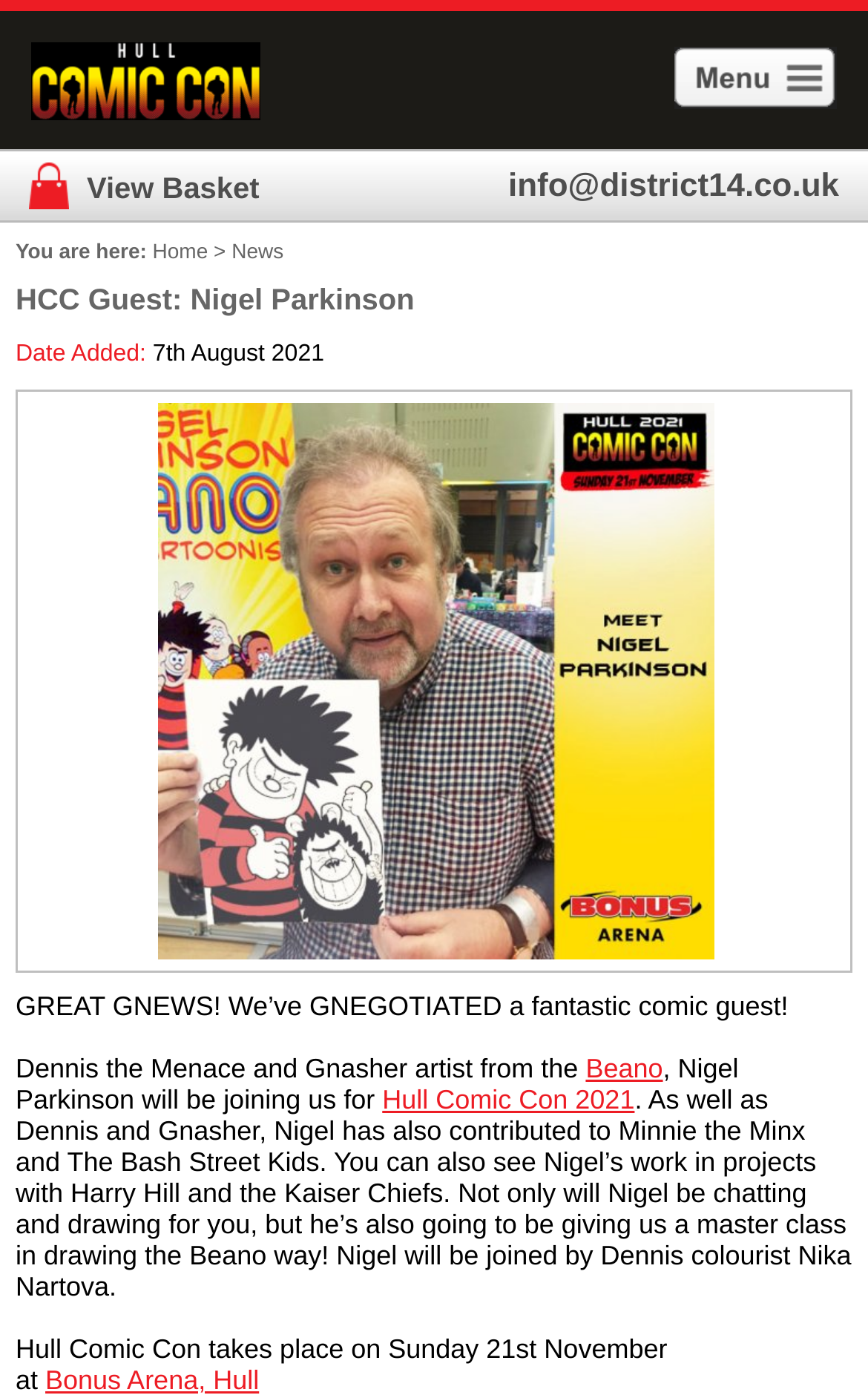Determine the bounding box coordinates of the area to click in order to meet this instruction: "view basket".

[0.0, 0.109, 0.299, 0.153]